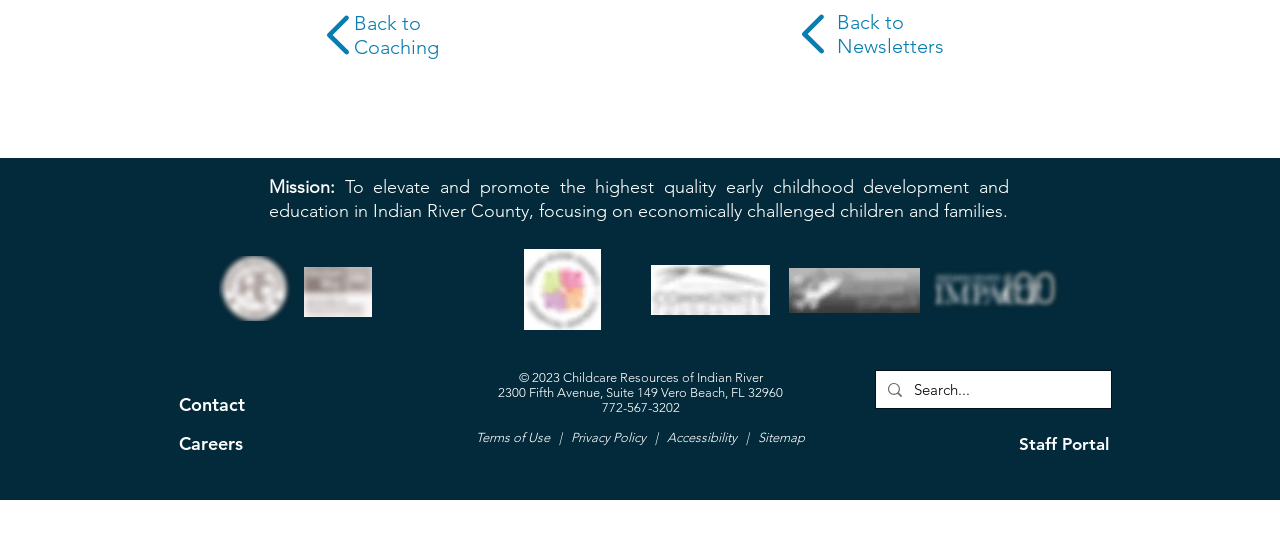Specify the bounding box coordinates for the region that must be clicked to perform the given instruction: "Search for something".

[0.714, 0.666, 0.835, 0.732]